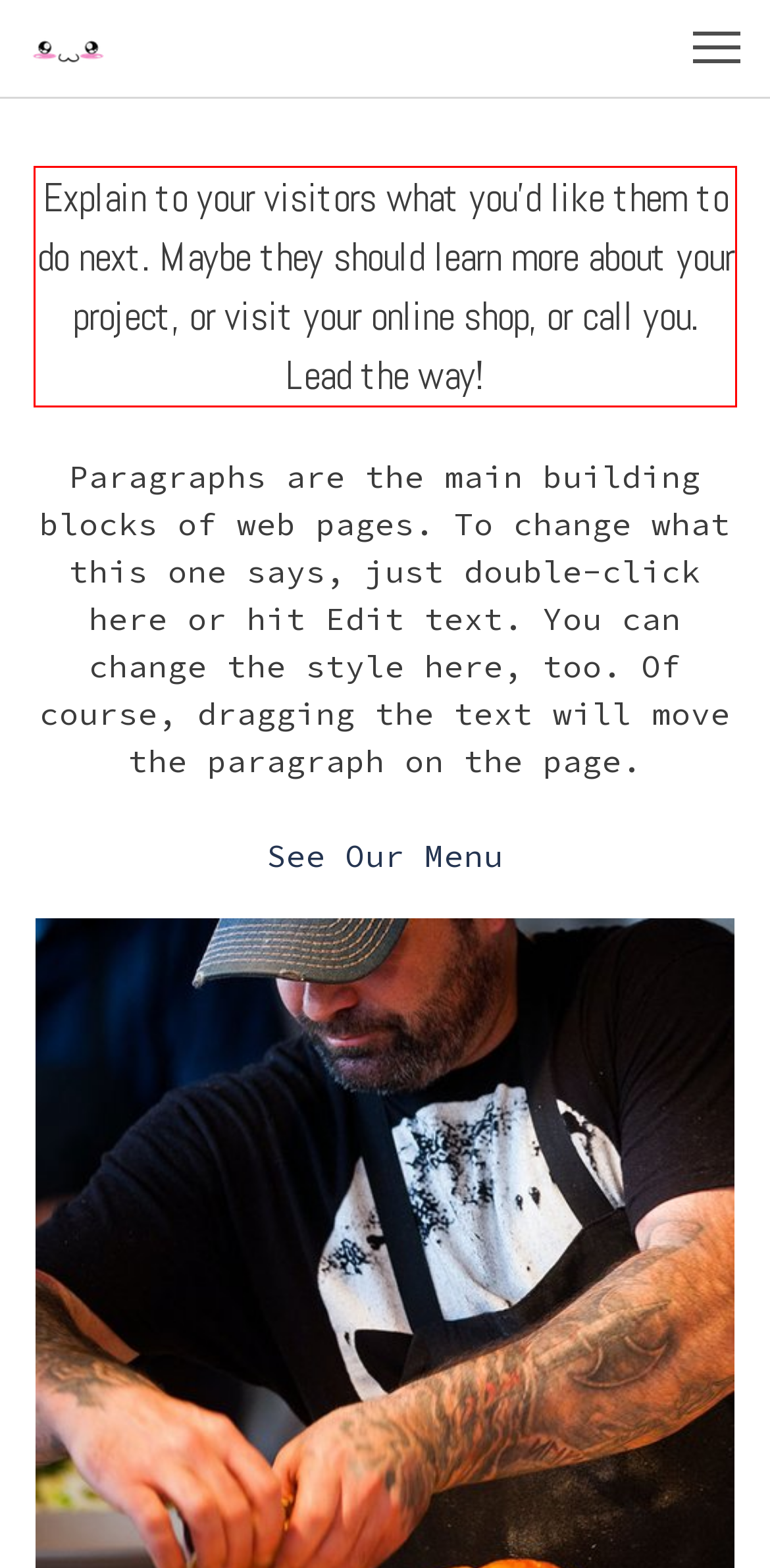Examine the webpage screenshot and use OCR to obtain the text inside the red bounding box.

Explain to your visitors what you’d like them to do next. Maybe they should learn more about your project, or visit your online shop, or call you. Lead the way!